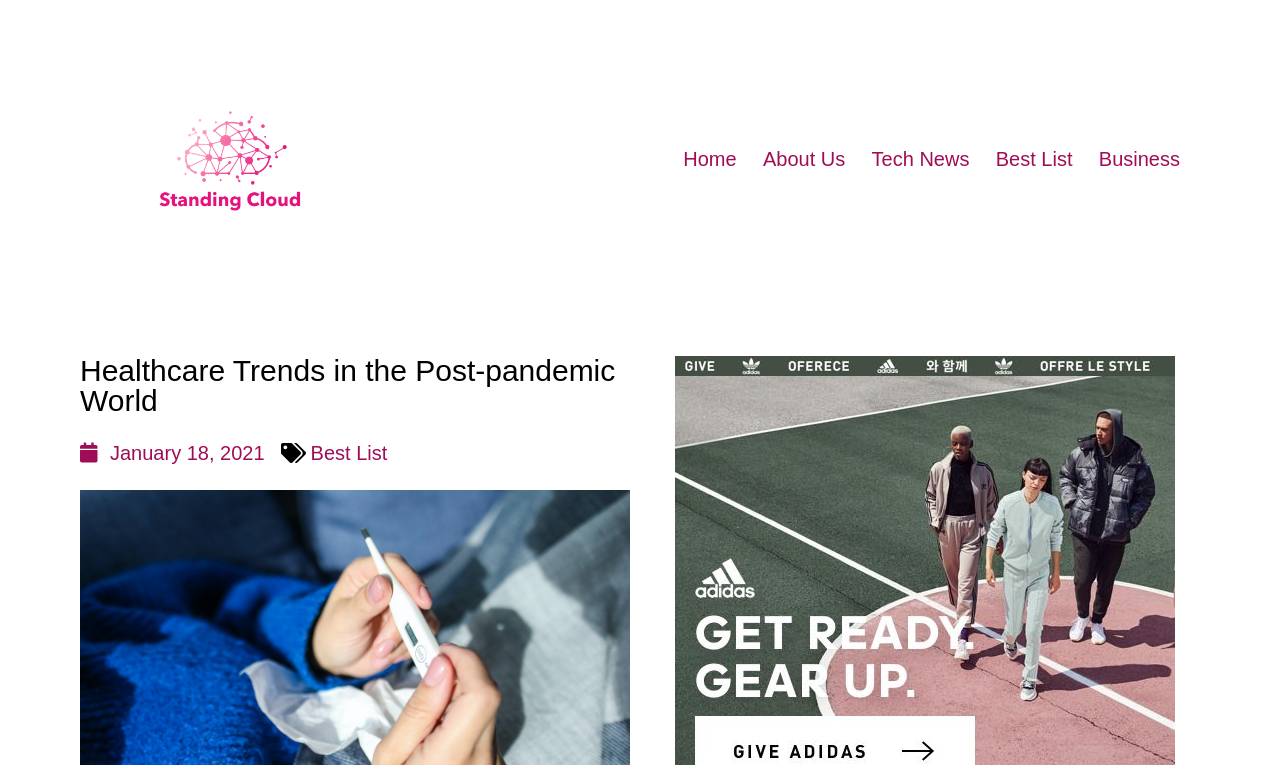How many menu items are in the primary navigation?
Provide an in-depth and detailed explanation in response to the question.

The primary navigation is located at the top right corner of the webpage, and it contains 5 menu items: 'Home', 'About Us', 'Tech News', 'Best List', and 'Business'.